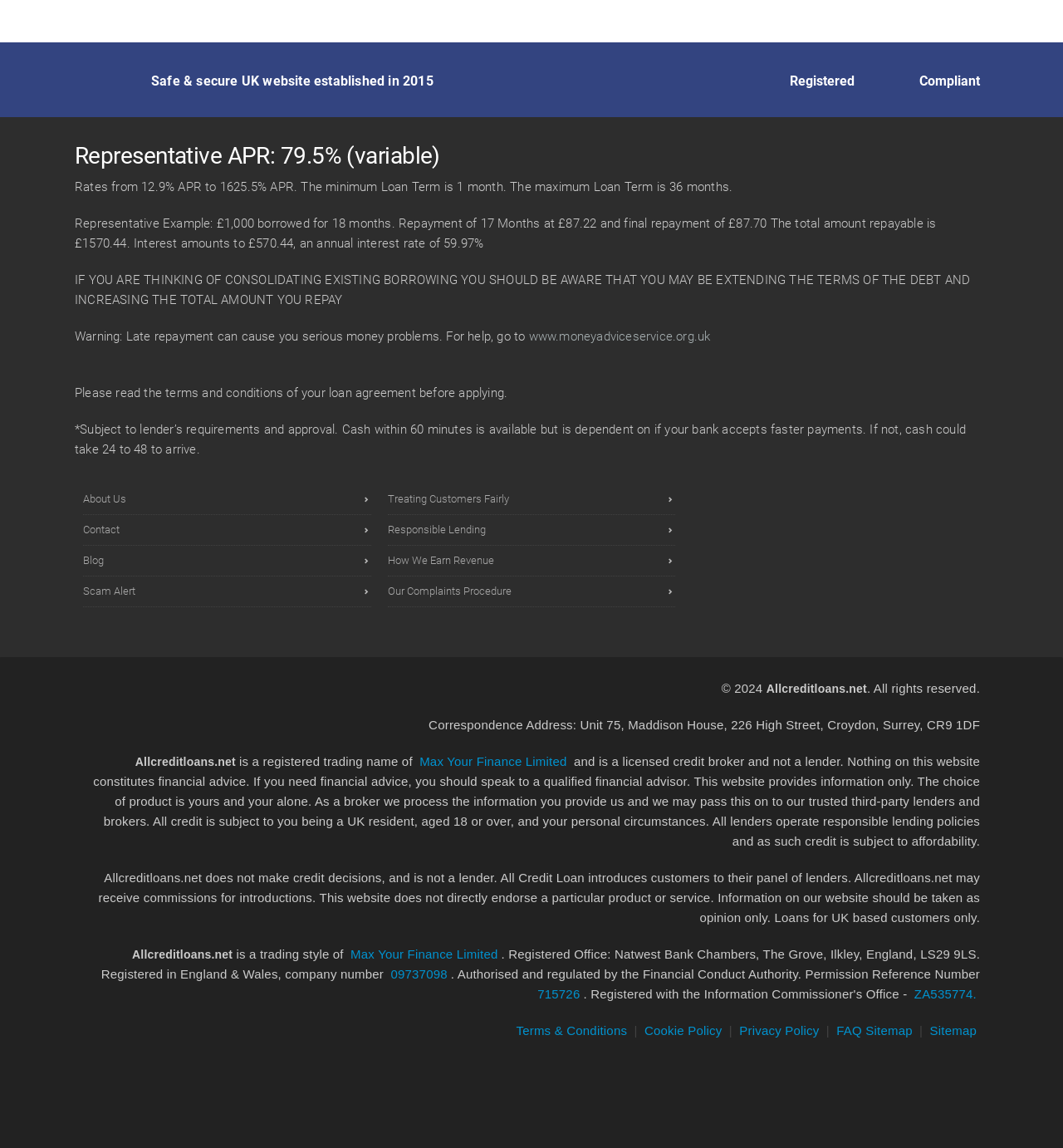What is the minimum loan term?
Using the image, provide a detailed and thorough answer to the question.

I found the answer by reading the static text element that says 'Rates from 12.9% APR to 1625.5% APR. The minimum Loan Term is 1 month. The maximum Loan Term is 36 months.' This text provides information about the loan terms.